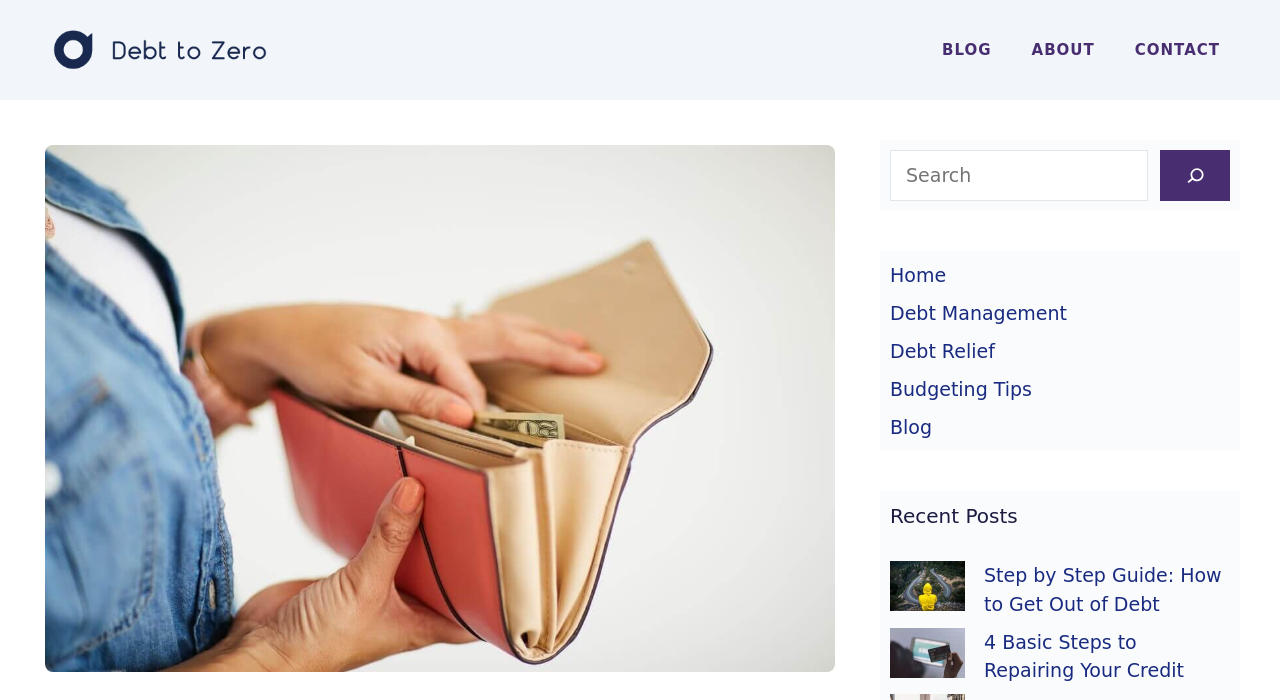What is the purpose of the search box?
Please provide a single word or phrase as the answer based on the screenshot.

To search the website